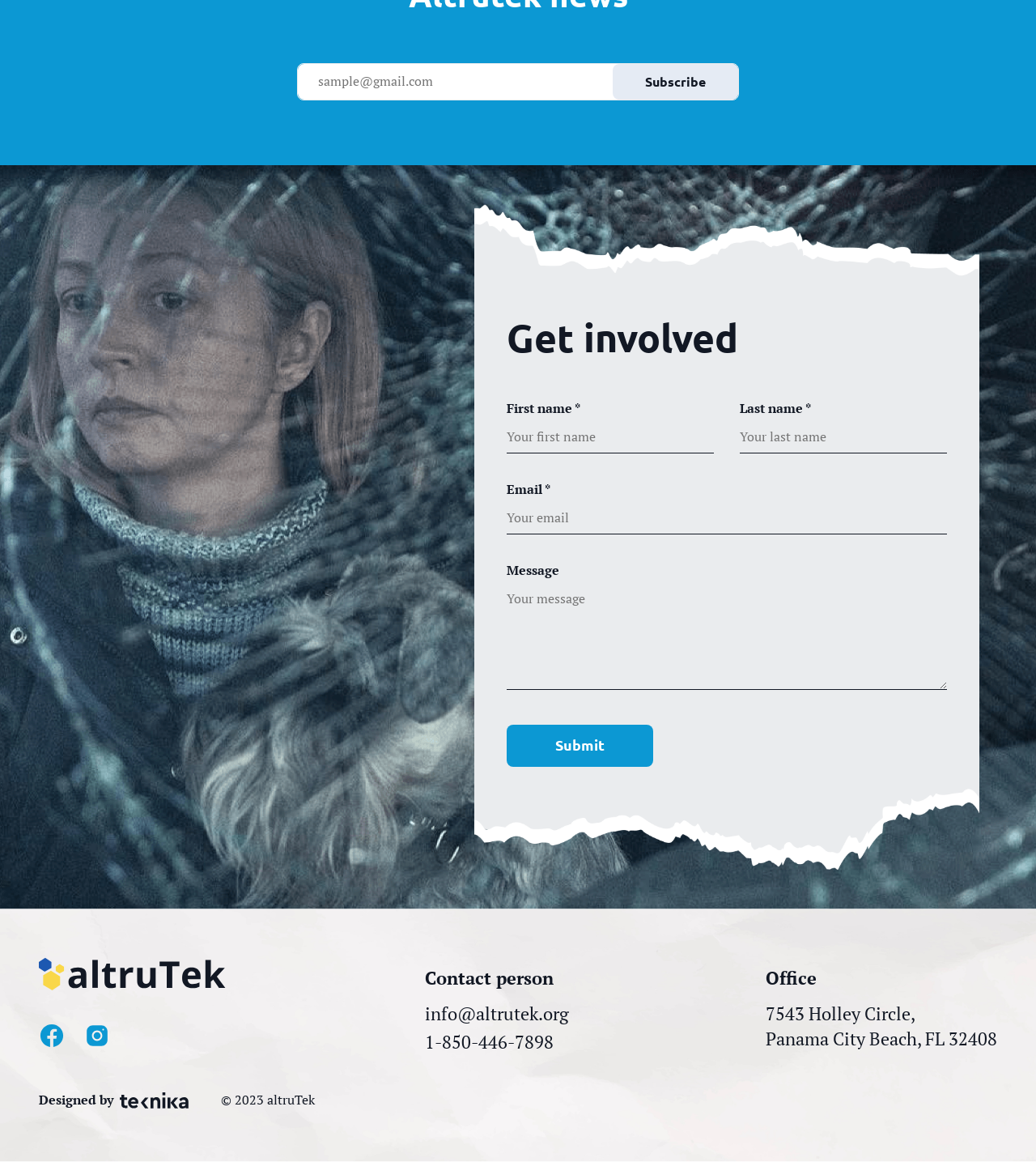Locate the UI element described by name="email" placeholder="Your email" in the provided webpage screenshot. Return the bounding box coordinates in the format (top-left x, top-left y, bottom-right x, bottom-right y), ensuring all values are between 0 and 1.

[0.489, 0.431, 0.914, 0.46]